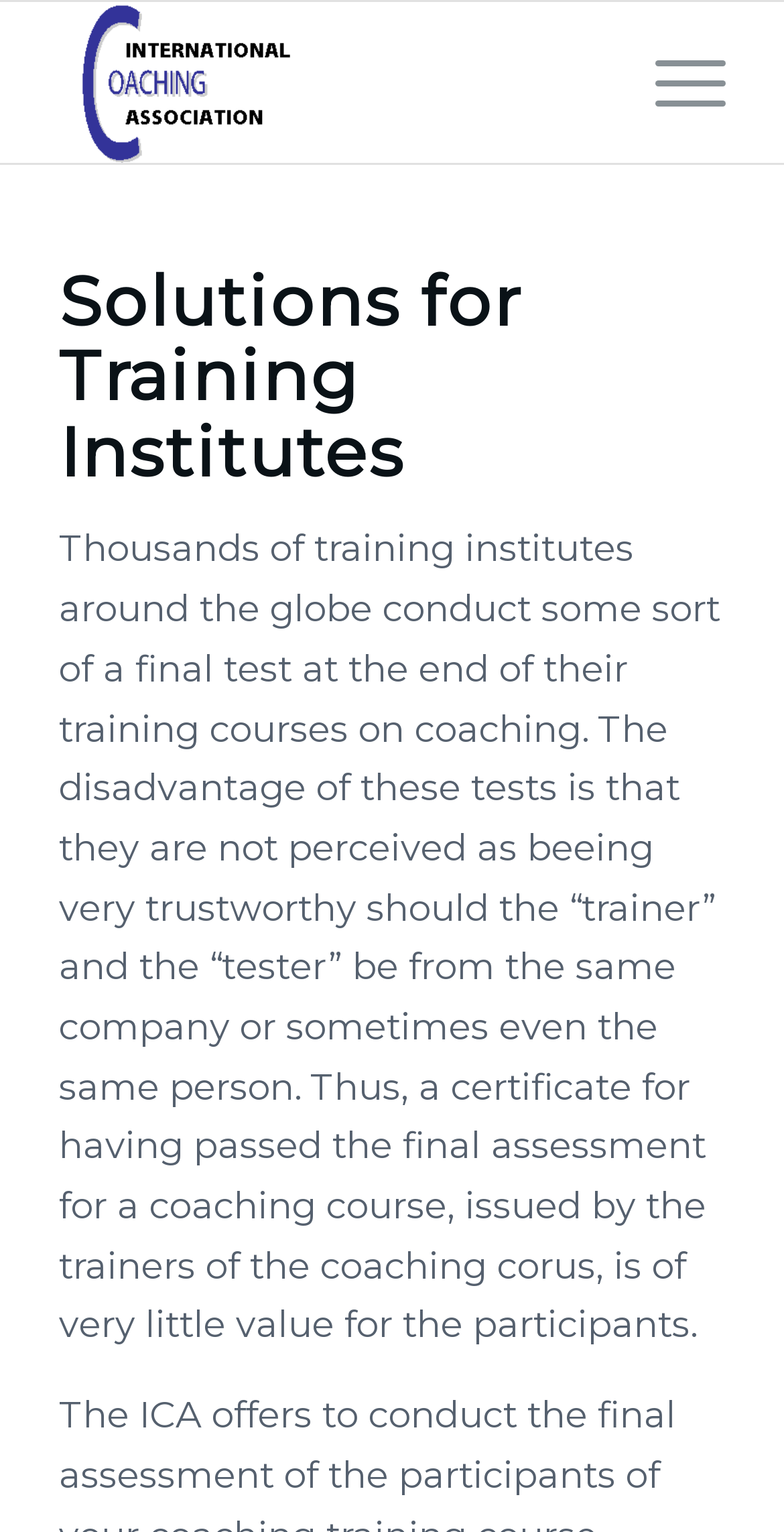Find the coordinates for the bounding box of the element with this description: "Menu".

[0.784, 0.001, 0.925, 0.106]